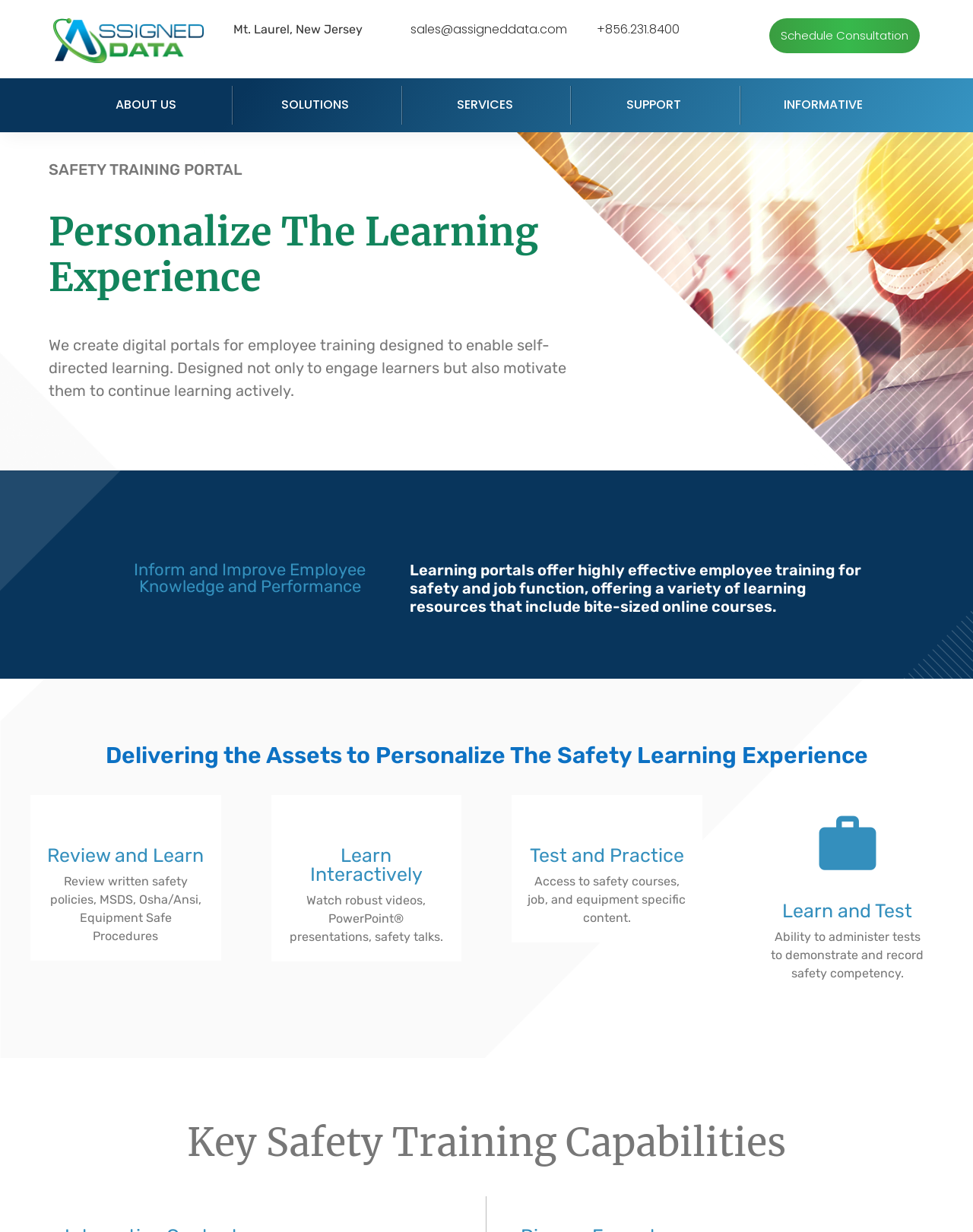What type of content is available in the learning portal?
From the screenshot, supply a one-word or short-phrase answer.

Bite-sized online courses